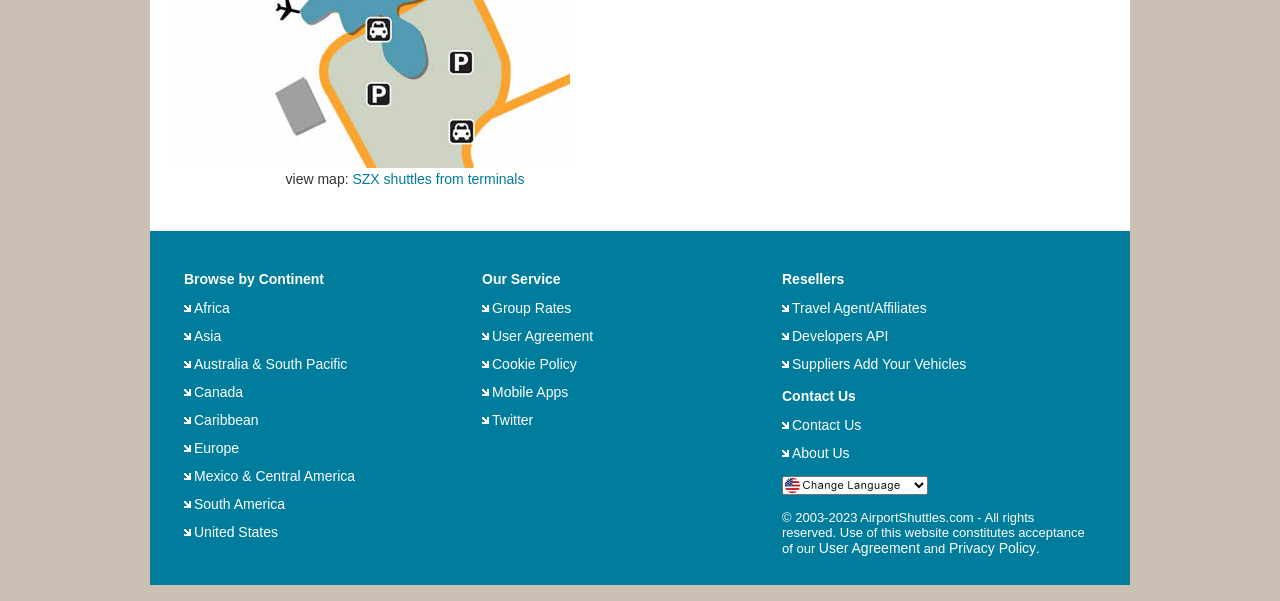What is the purpose of the 'Our Service' section?
Please give a detailed and elaborate answer to the question based on the image.

The 'Our Service' section appears to provide information about the services offered by the website, including group rates, user agreements, and cookie policies, as indicated by the links under this section.